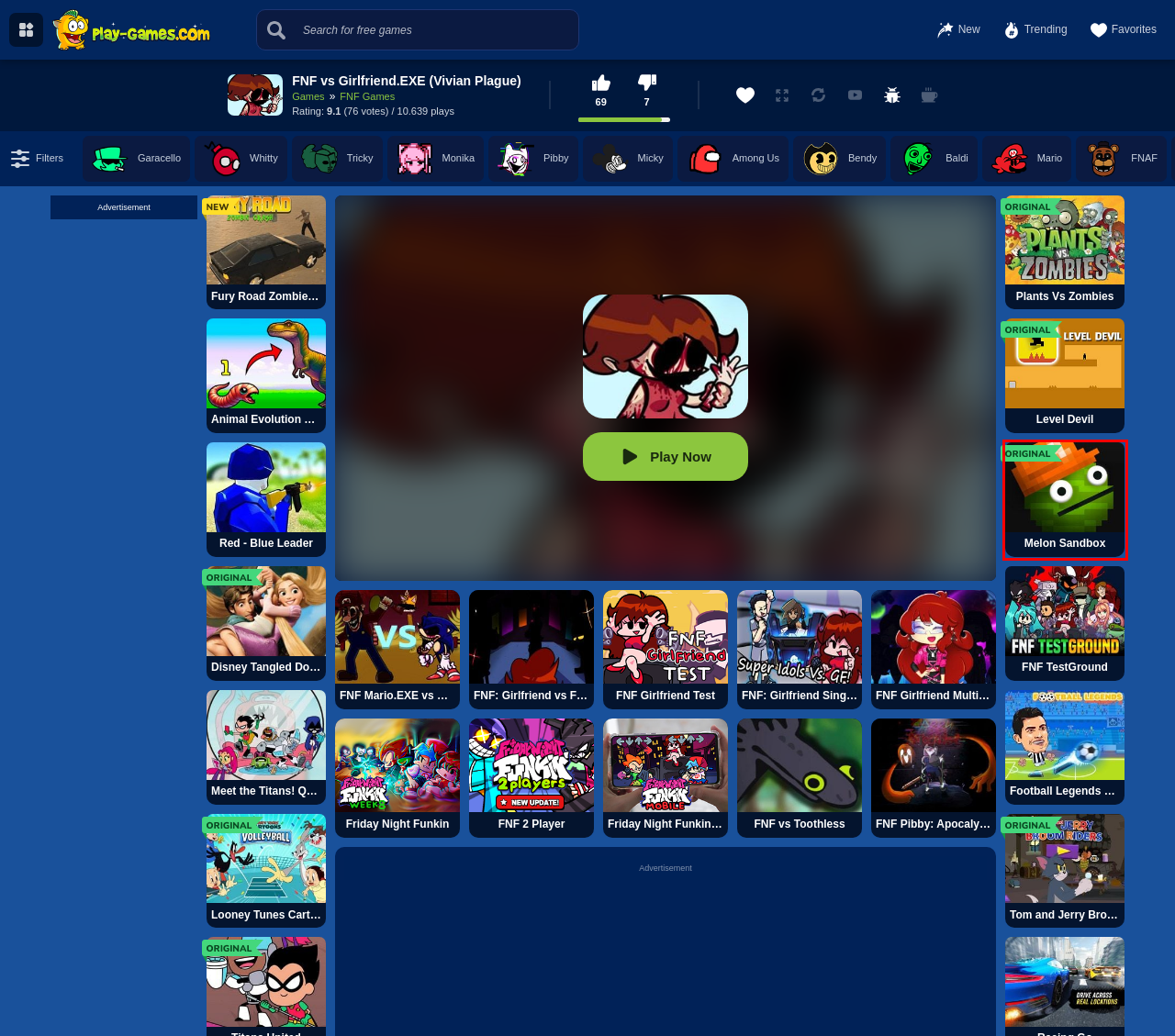Observe the provided screenshot of a webpage that has a red rectangle bounding box. Determine the webpage description that best matches the new webpage after clicking the element inside the red bounding box. Here are the candidates:
A. Red - Blue Leader - Fps Games
B. Friday Night Funkin': Foned In (mobile Version) - Fnf Games
C. Fnf: Girlfriend Vs Fnf Universe - Fnf Games
D. New Games Online - Play The Newest Games from 2024
E. Fnf Games Online (FREE)
F. Meet The Titans! Quiz - Teen Titans Games
G. Melon Sandbox - Simulator Games
H. Fnf: Girlfriend Sings Super-idol - Fnf Games

G